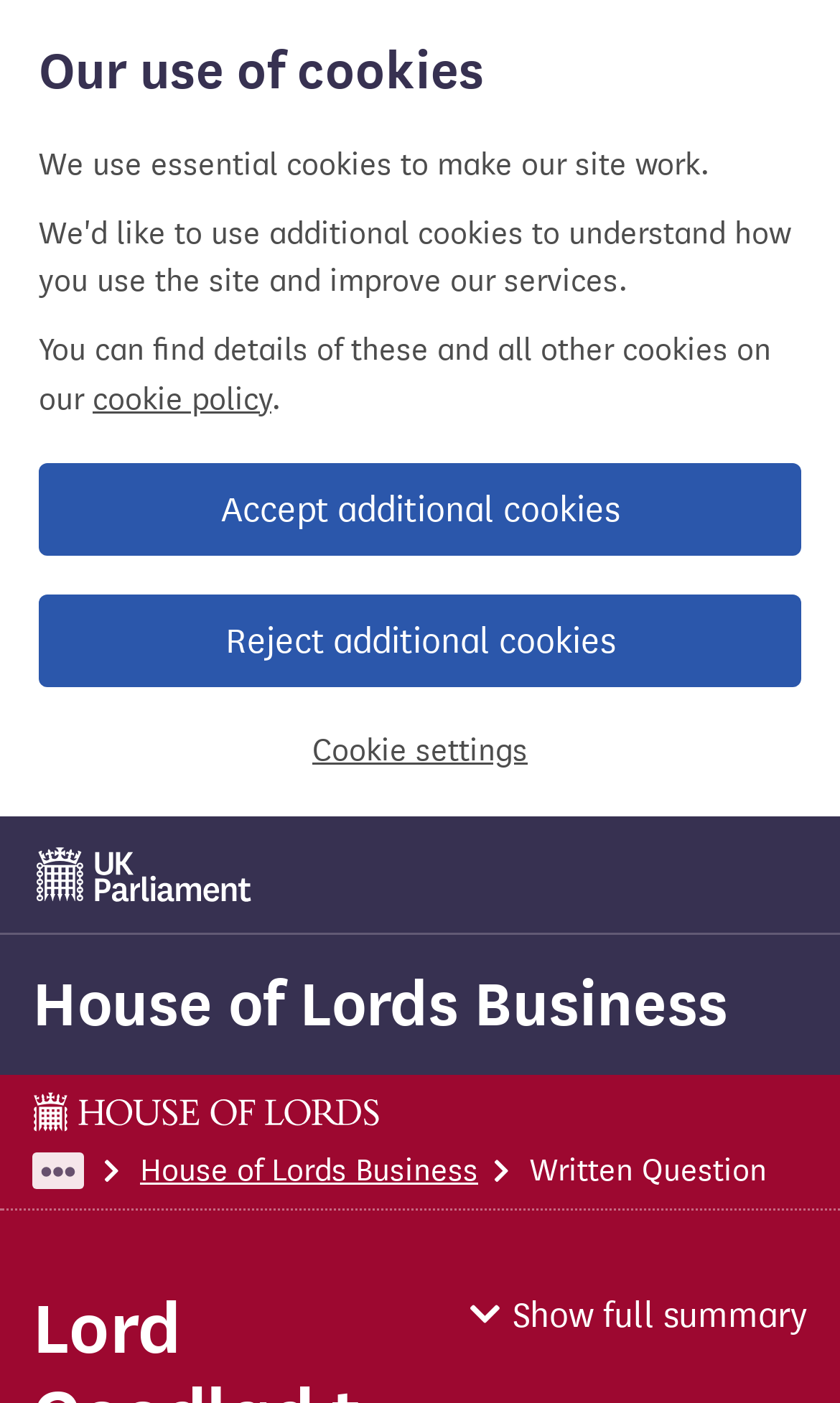What type of page is this?
Using the image, elaborate on the answer with as much detail as possible.

I determined this by looking at the breadcrumb navigation section, which contains the text 'This is a House of Lords page'.